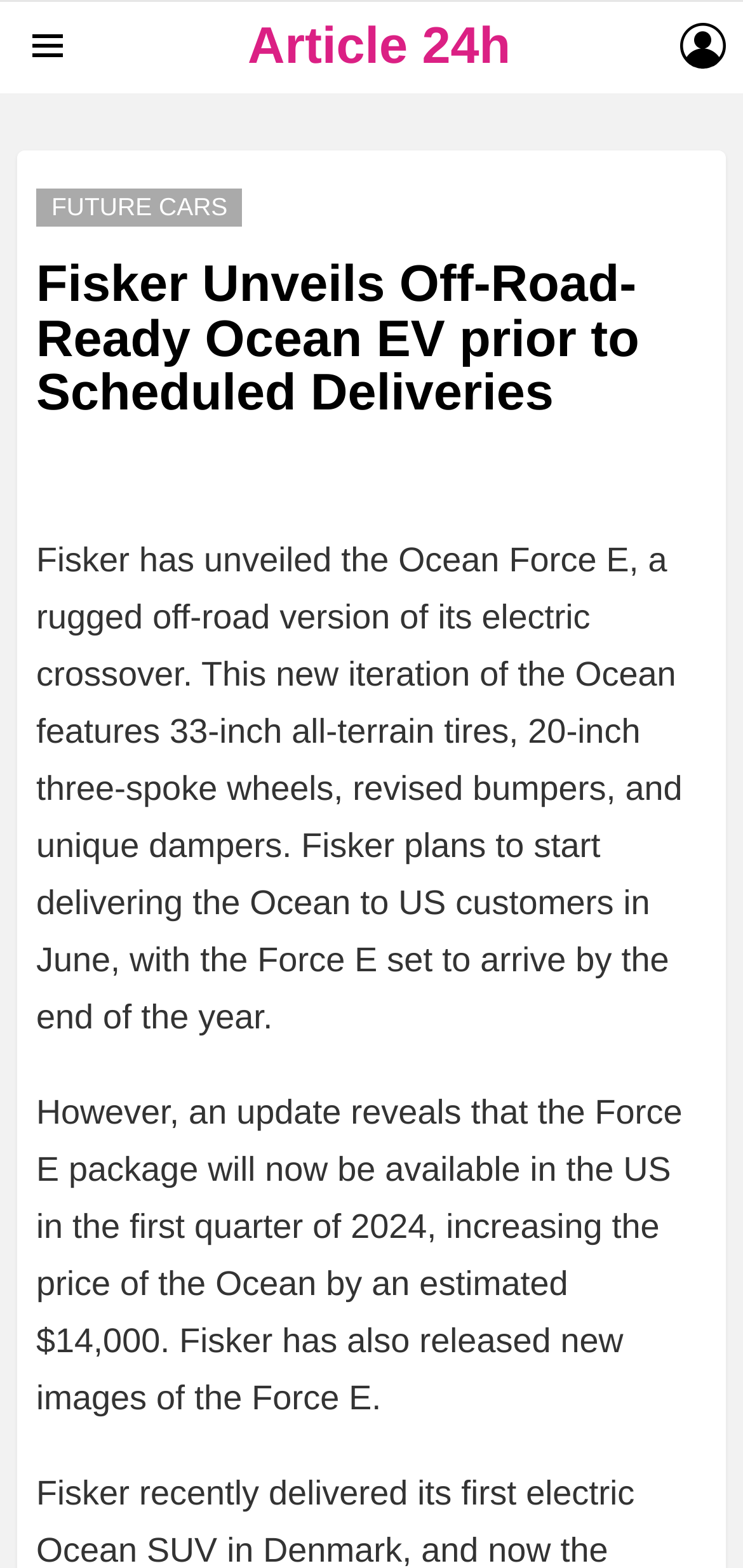Identify the bounding box coordinates for the UI element mentioned here: "WhatsApp". Provide the coordinates as four float values between 0 and 1, i.e., [left, top, right, bottom].

None